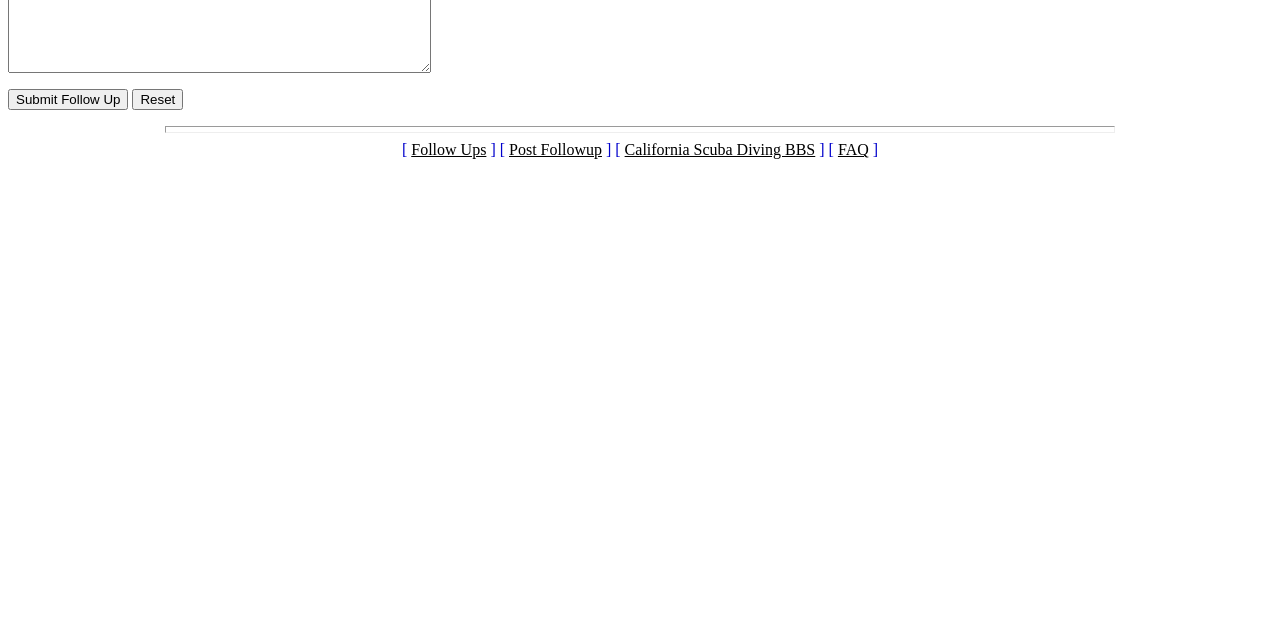From the webpage screenshot, predict the bounding box of the UI element that matches this description: "value="Submit Follow Up"".

[0.006, 0.14, 0.1, 0.173]